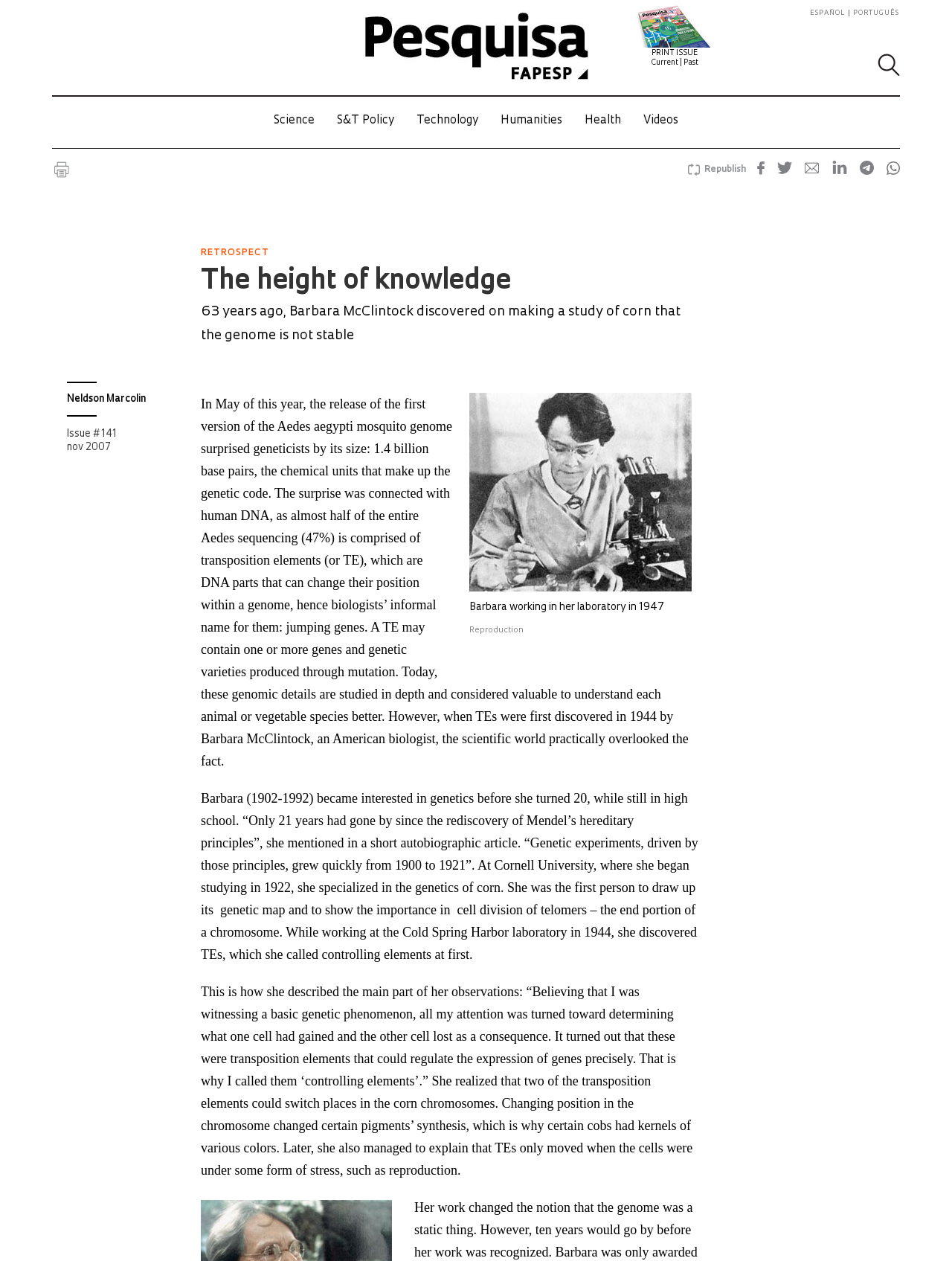Please identify the bounding box coordinates of the clickable element to fulfill the following instruction: "Switch to ESPAÑOL". The coordinates should be four float numbers between 0 and 1, i.e., [left, top, right, bottom].

[0.849, 0.008, 0.89, 0.013]